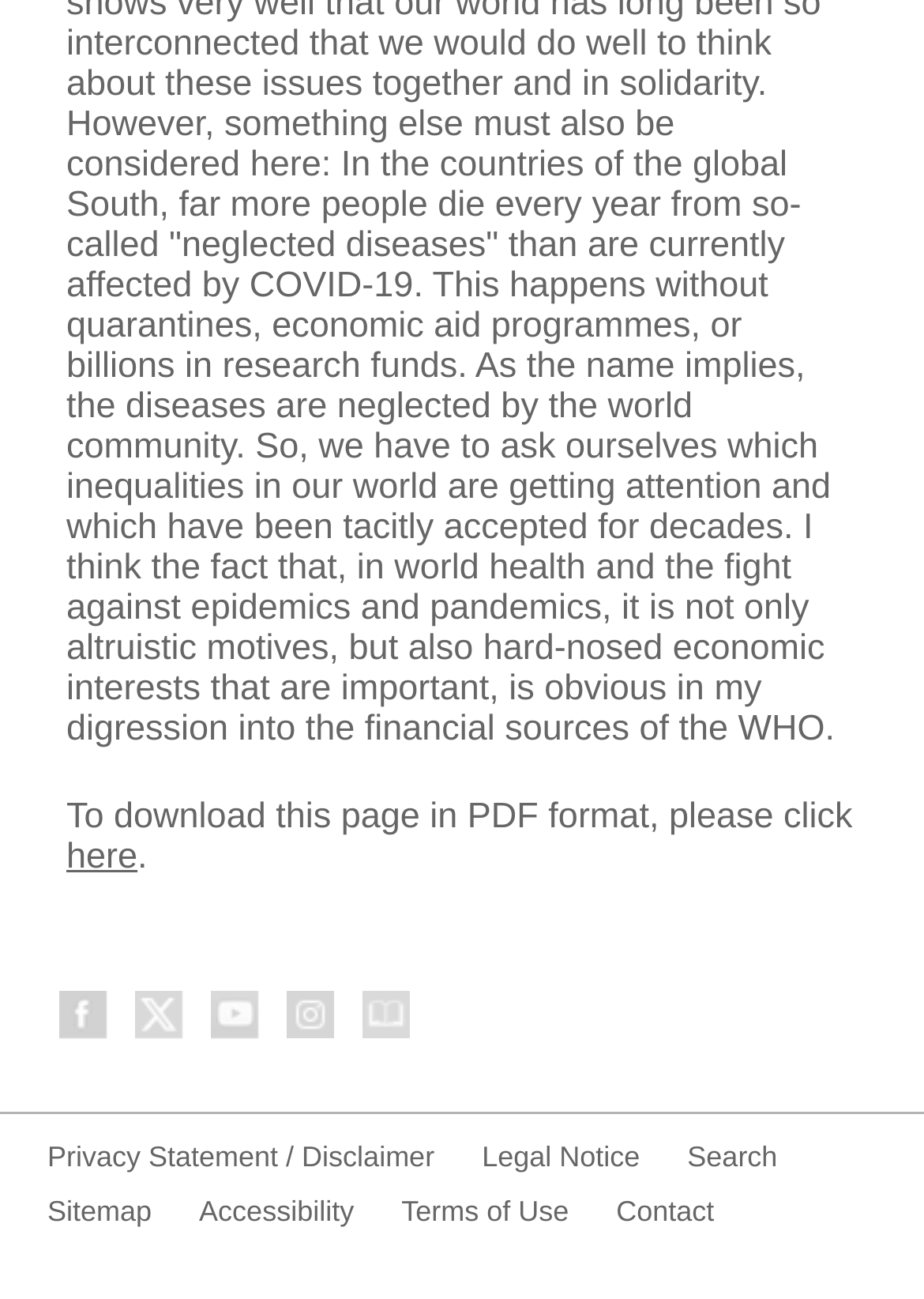Please identify the bounding box coordinates of the element I should click to complete this instruction: 'read the Privacy Statement'. The coordinates should be given as four float numbers between 0 and 1, like this: [left, top, right, bottom].

[0.051, 0.875, 0.47, 0.917]